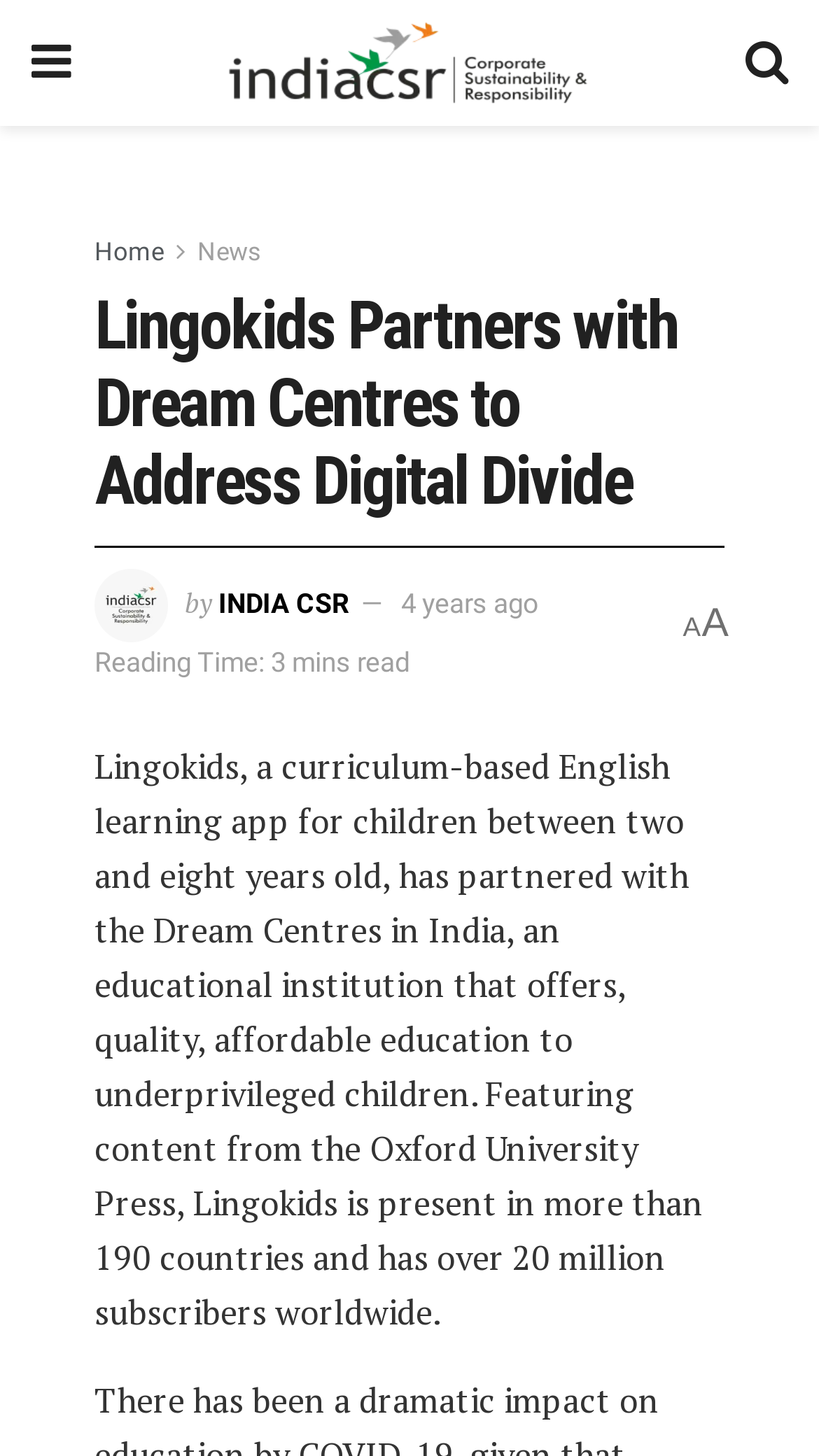Provide the text content of the webpage's main heading.

Lingokids Partners with Dream Centres to Address Digital Divide